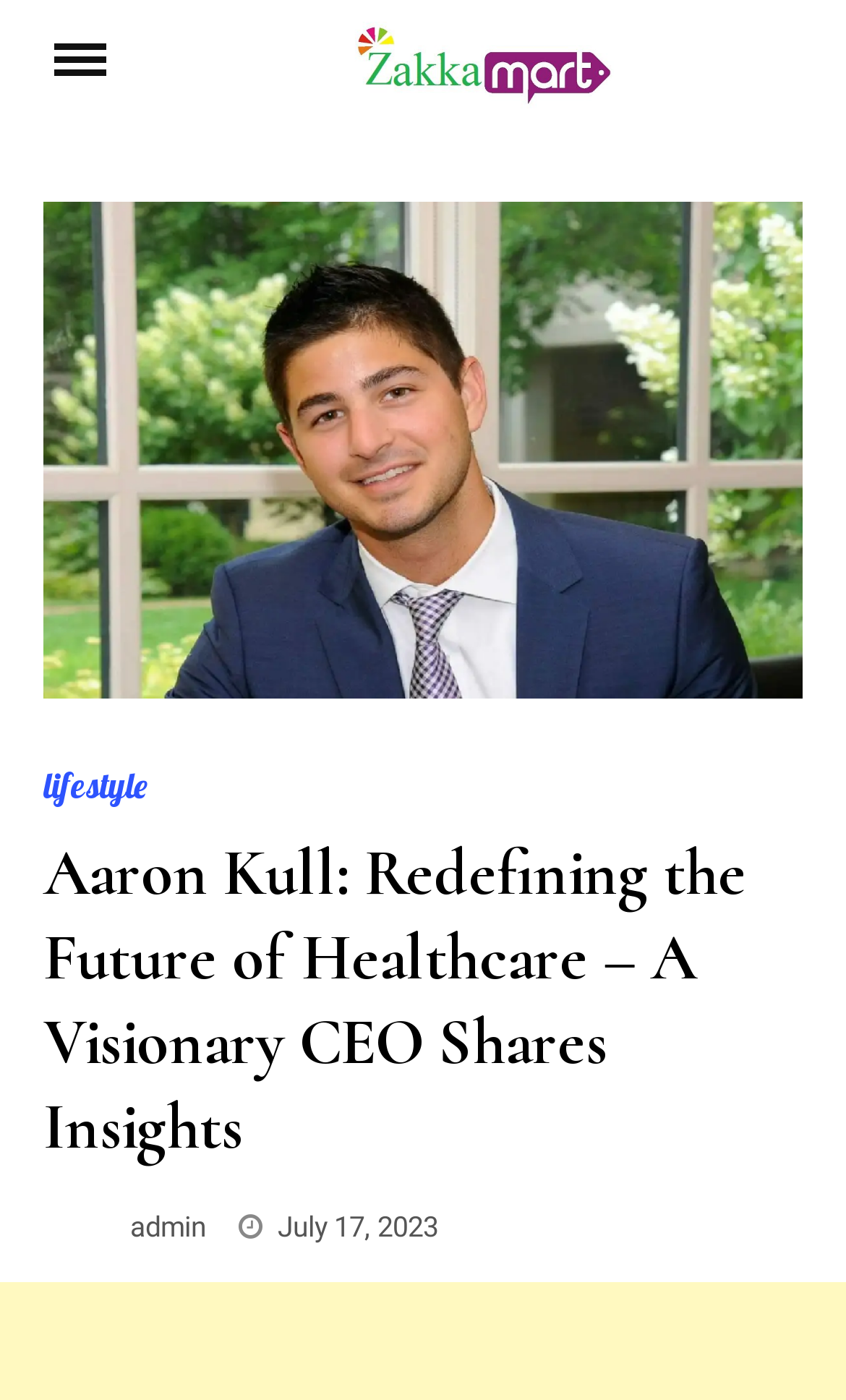Please give a succinct answer to the question in one word or phrase:
Who is the author of the article?

admin